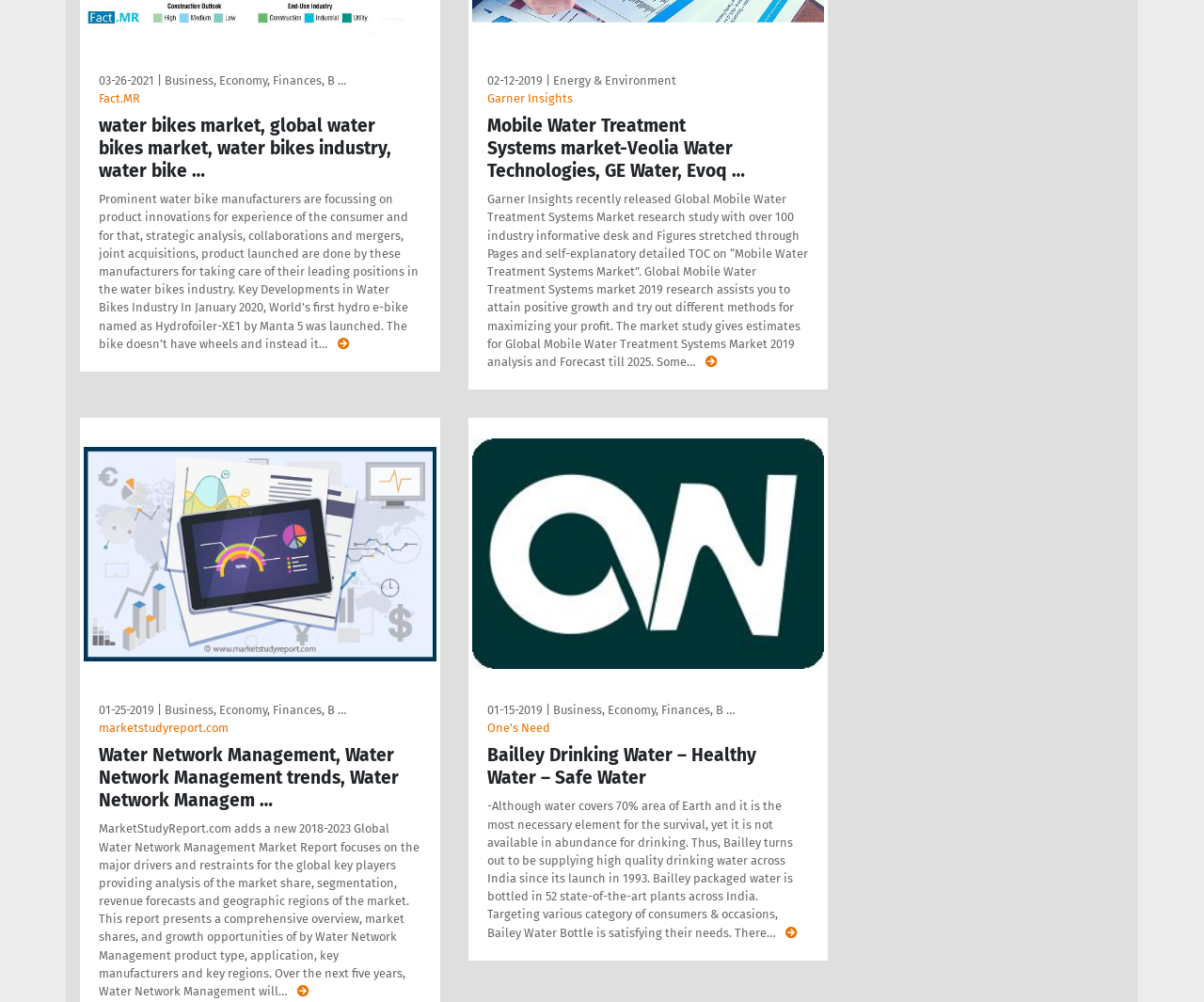Locate the bounding box coordinates of the element that should be clicked to fulfill the instruction: "Click on the link to read about the water bikes market".

[0.082, 0.115, 0.35, 0.182]